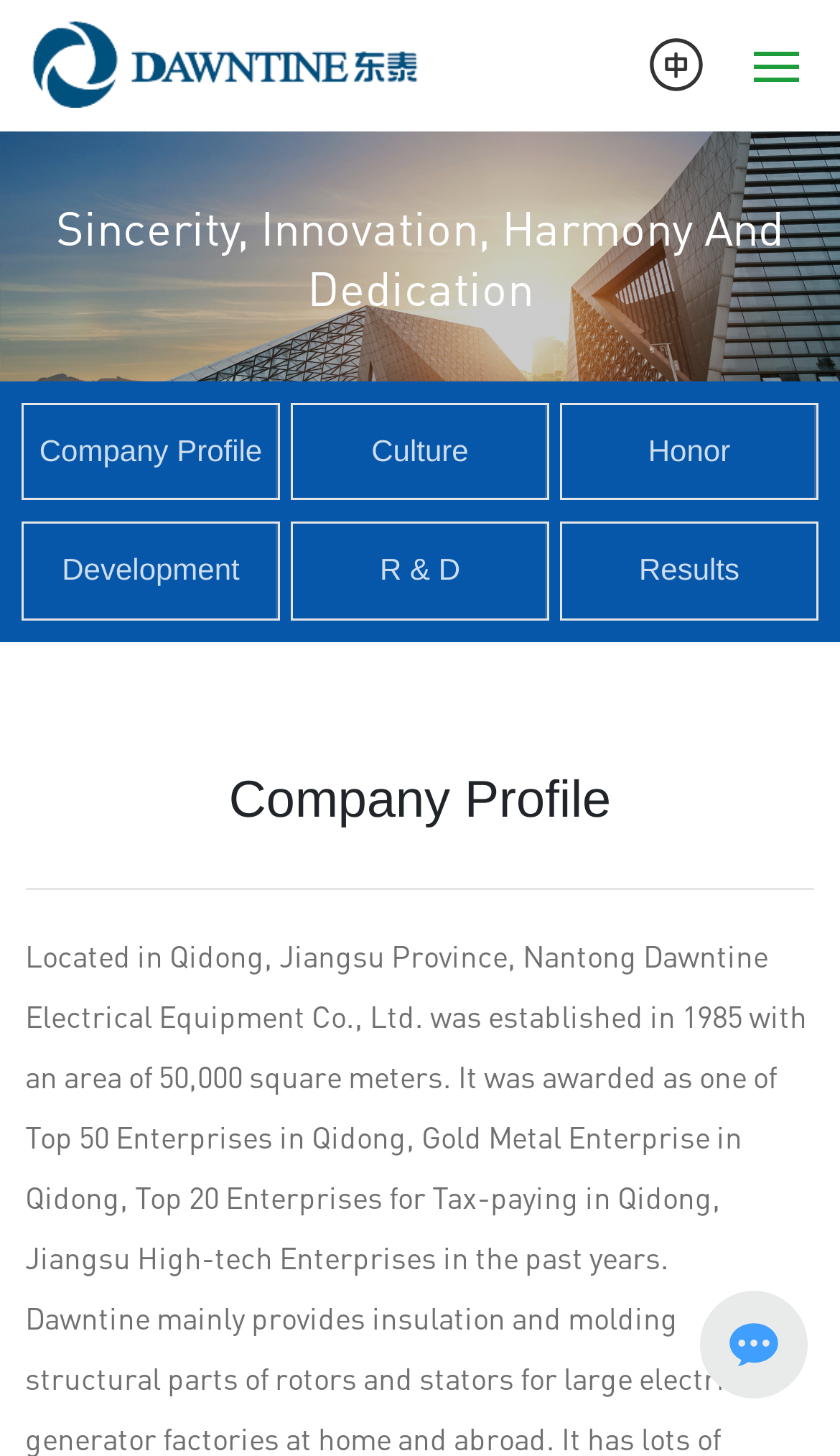Specify the bounding box coordinates of the area that needs to be clicked to achieve the following instruction: "check the News link".

[0.051, 0.348, 0.909, 0.38]